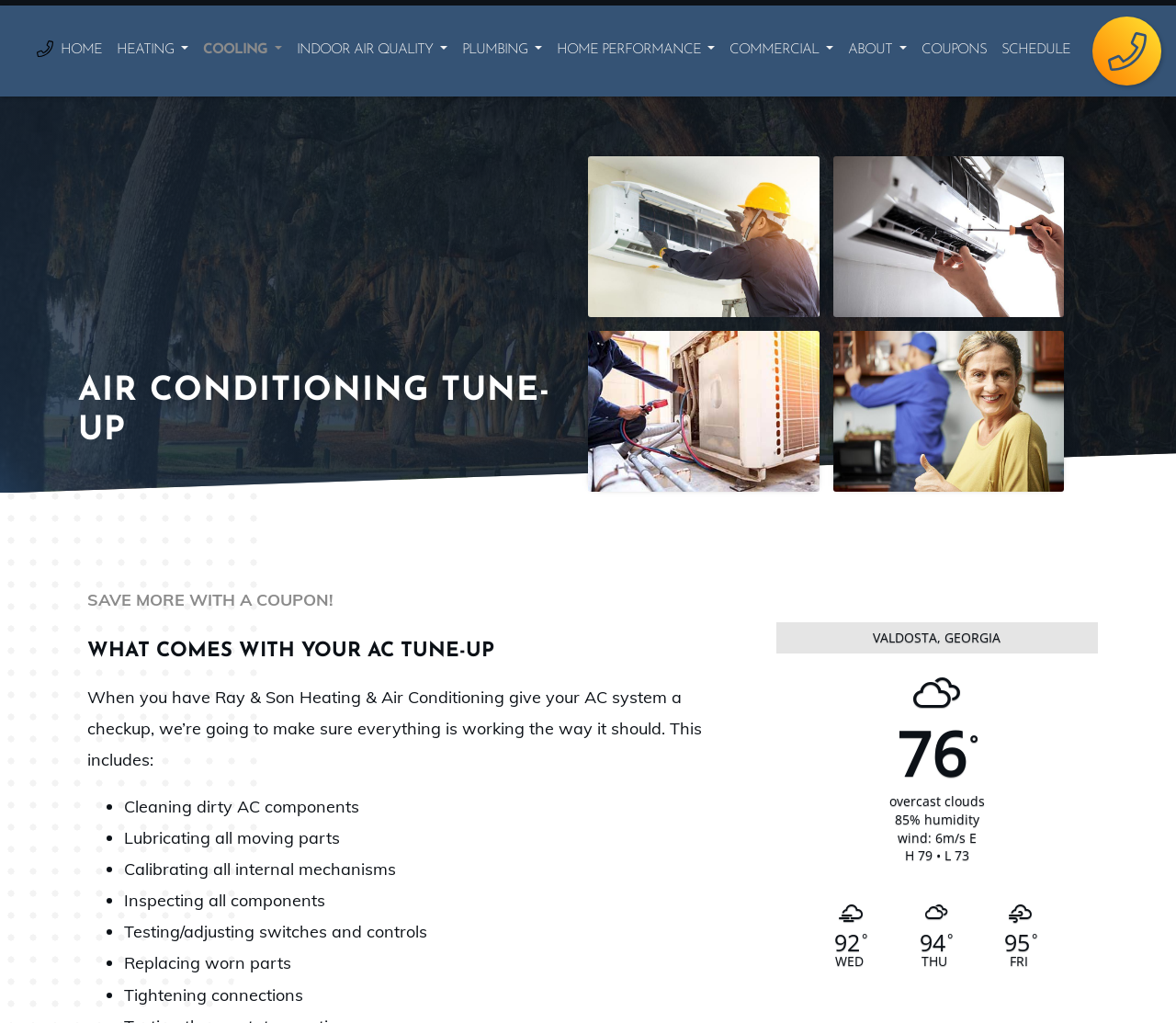Calculate the bounding box coordinates of the UI element given the description: "Indoor Air Quality".

[0.246, 0.032, 0.386, 0.067]